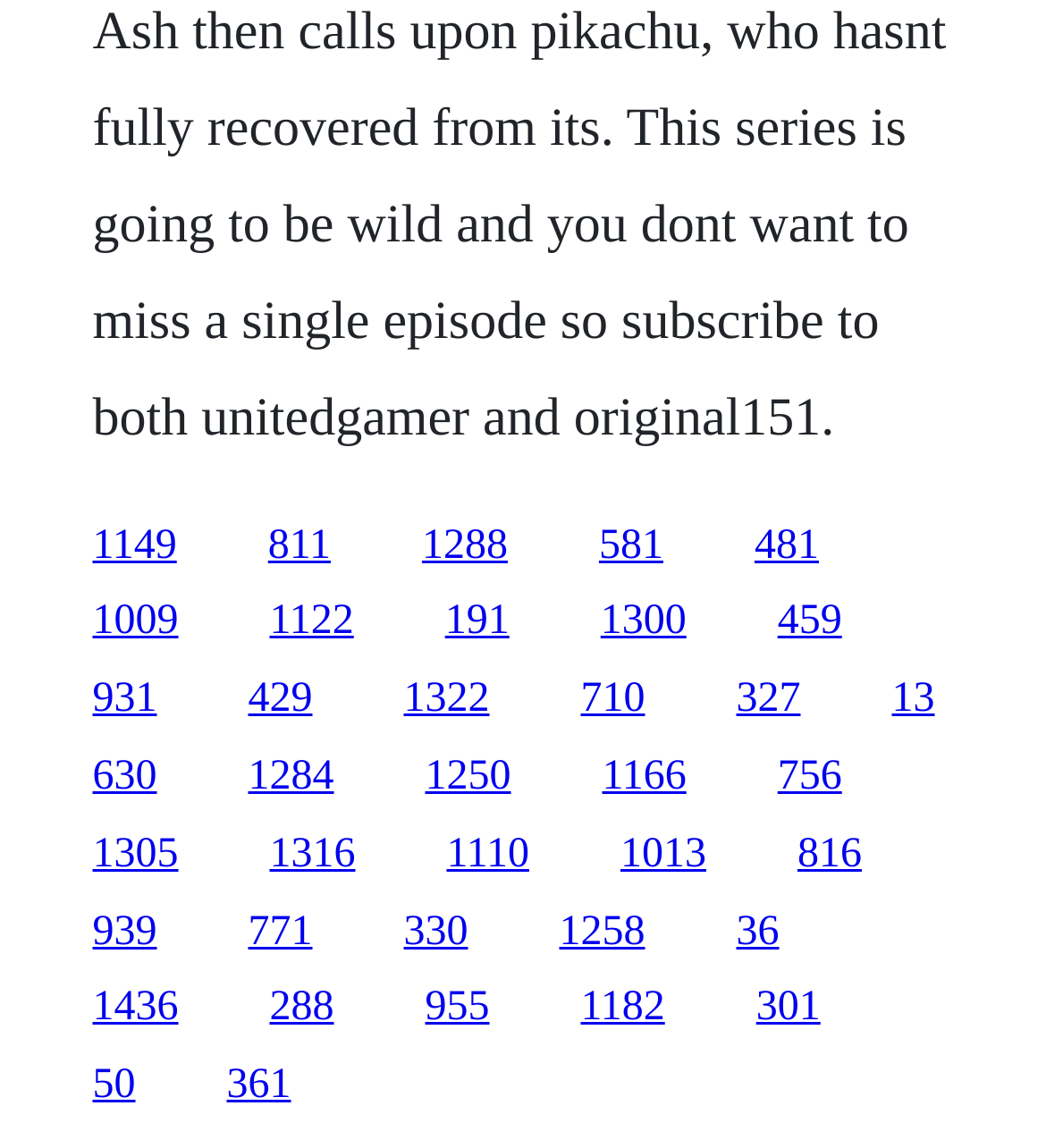Identify the bounding box coordinates of the region I need to click to complete this instruction: "go to the last link on the first row".

[0.721, 0.455, 0.783, 0.494]